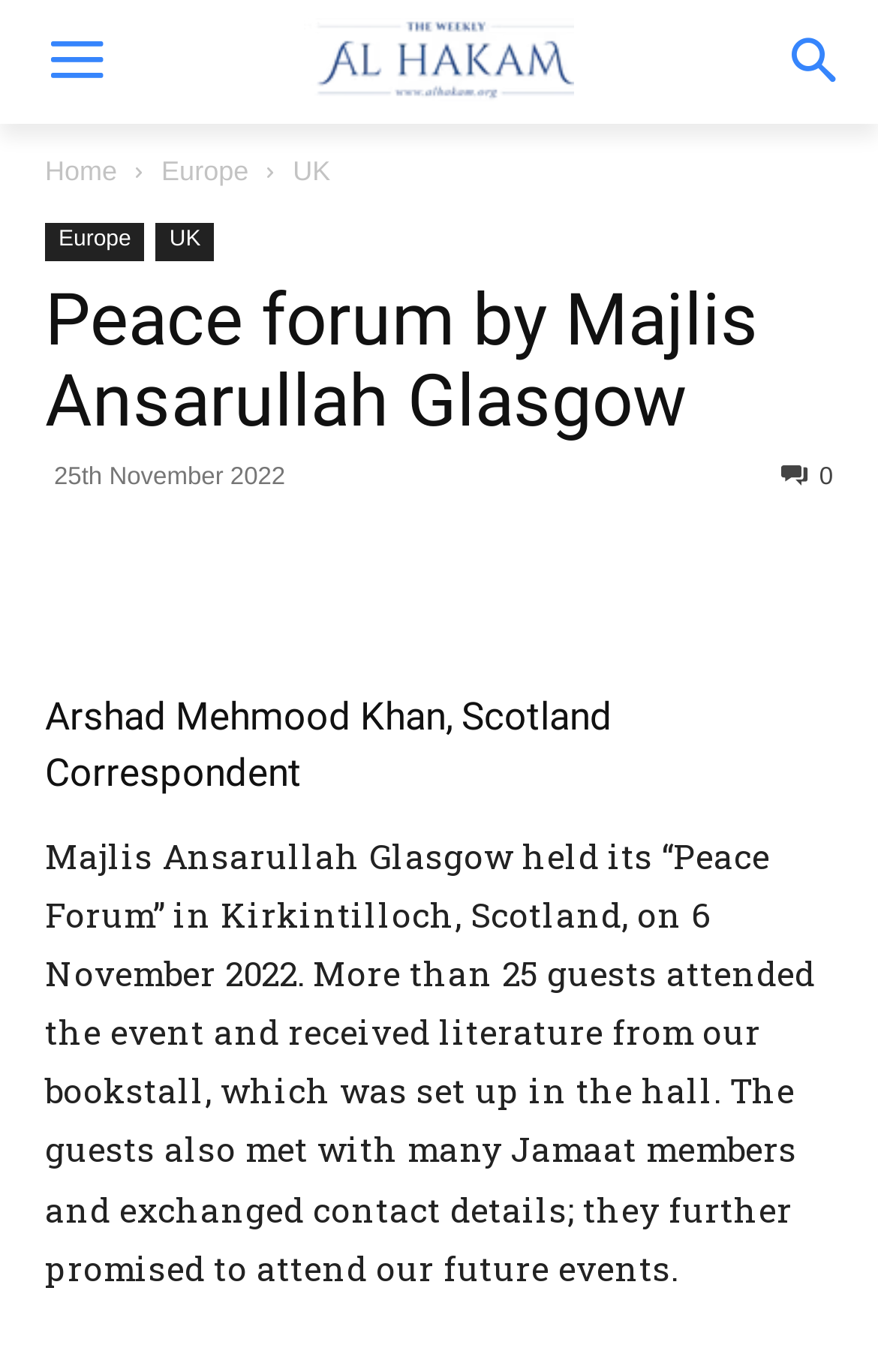Please locate and generate the primary heading on this webpage.

Peace forum by Majlis Ansarullah Glasgow